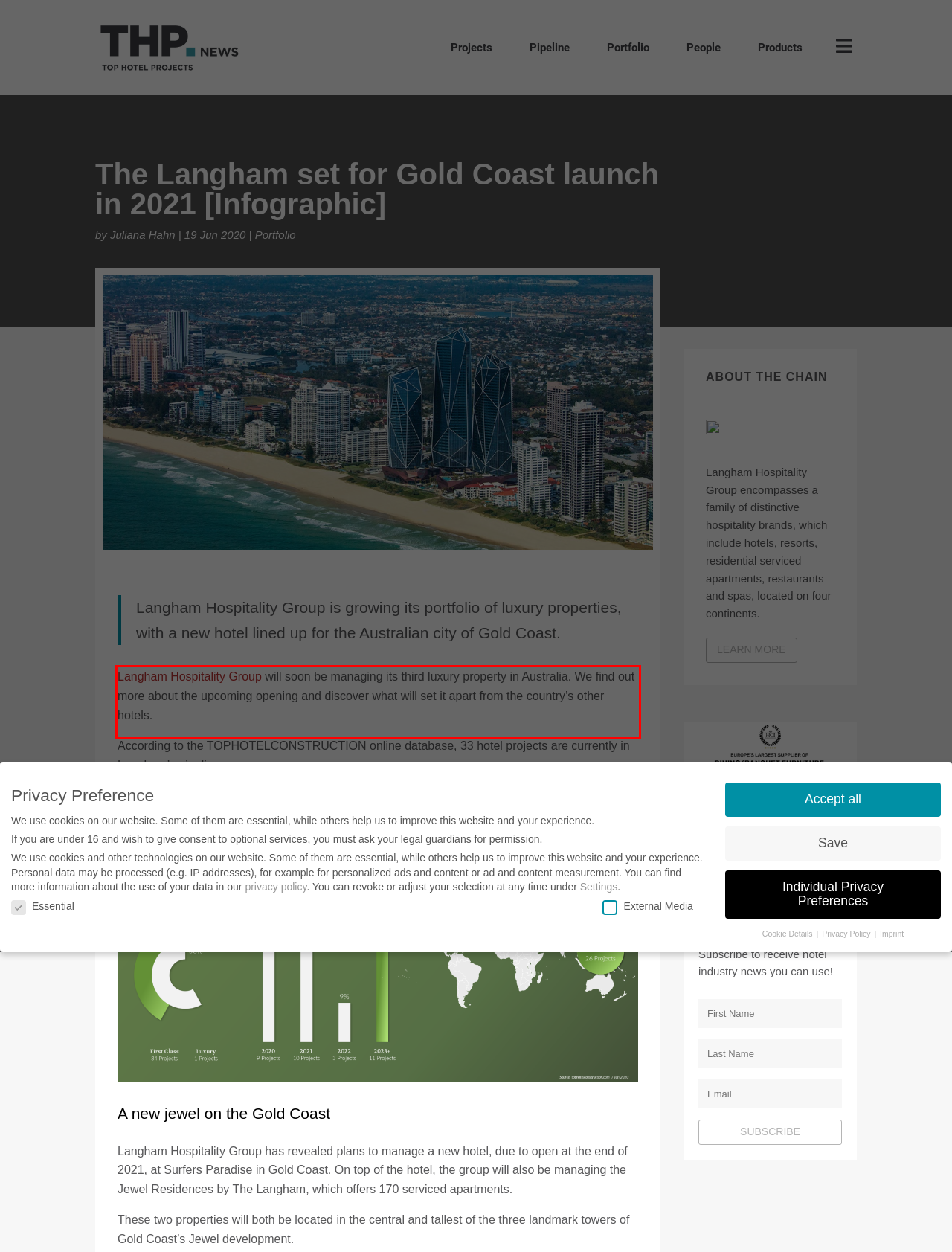Identify and extract the text within the red rectangle in the screenshot of the webpage.

Langham Hospitality Group will soon be managing its third luxury property in Australia. We find out more about the upcoming opening and discover what will set it apart from the country’s other hotels.